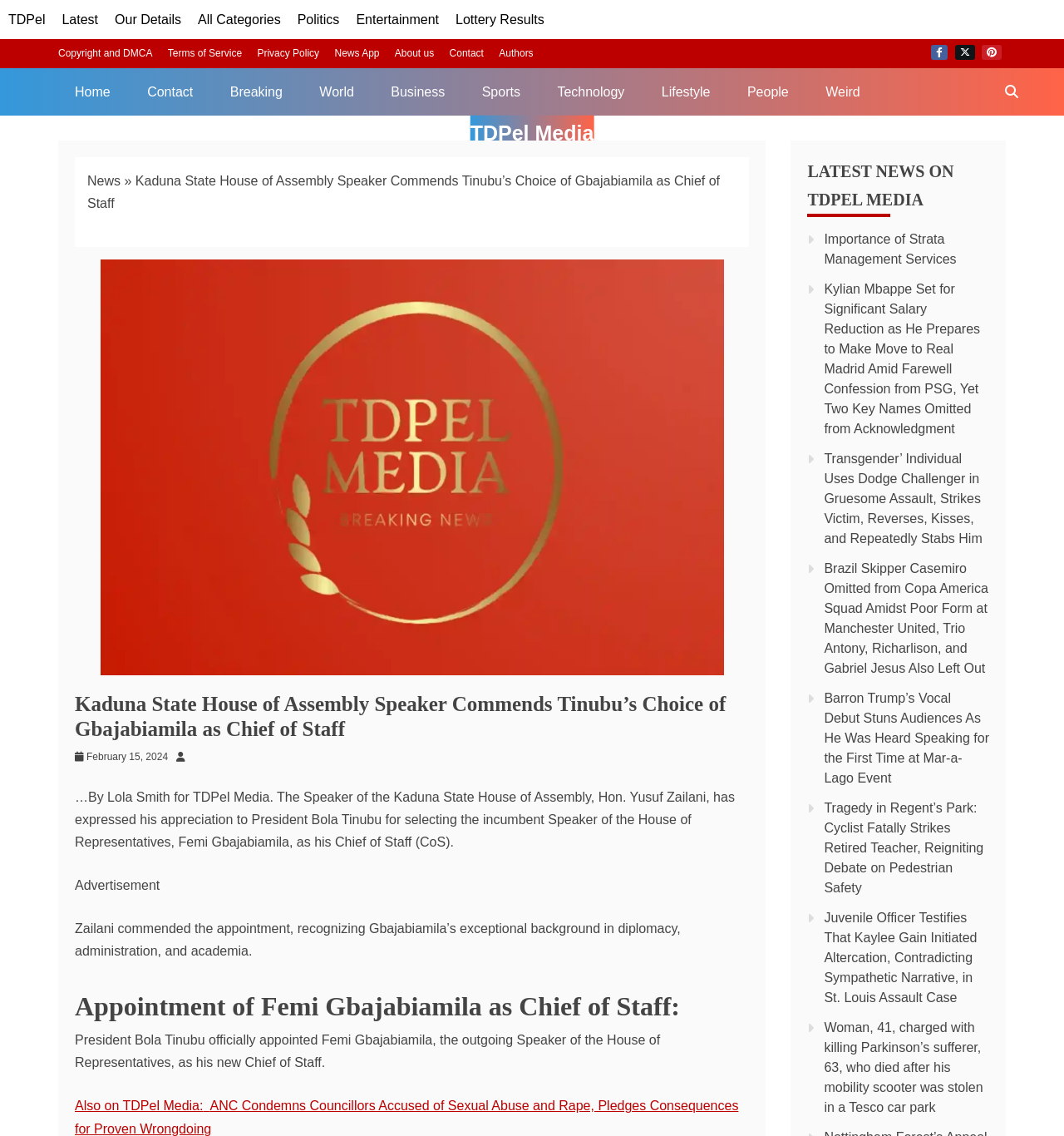Identify the bounding box coordinates necessary to click and complete the given instruction: "Check the 'Breaking' news".

[0.201, 0.06, 0.281, 0.102]